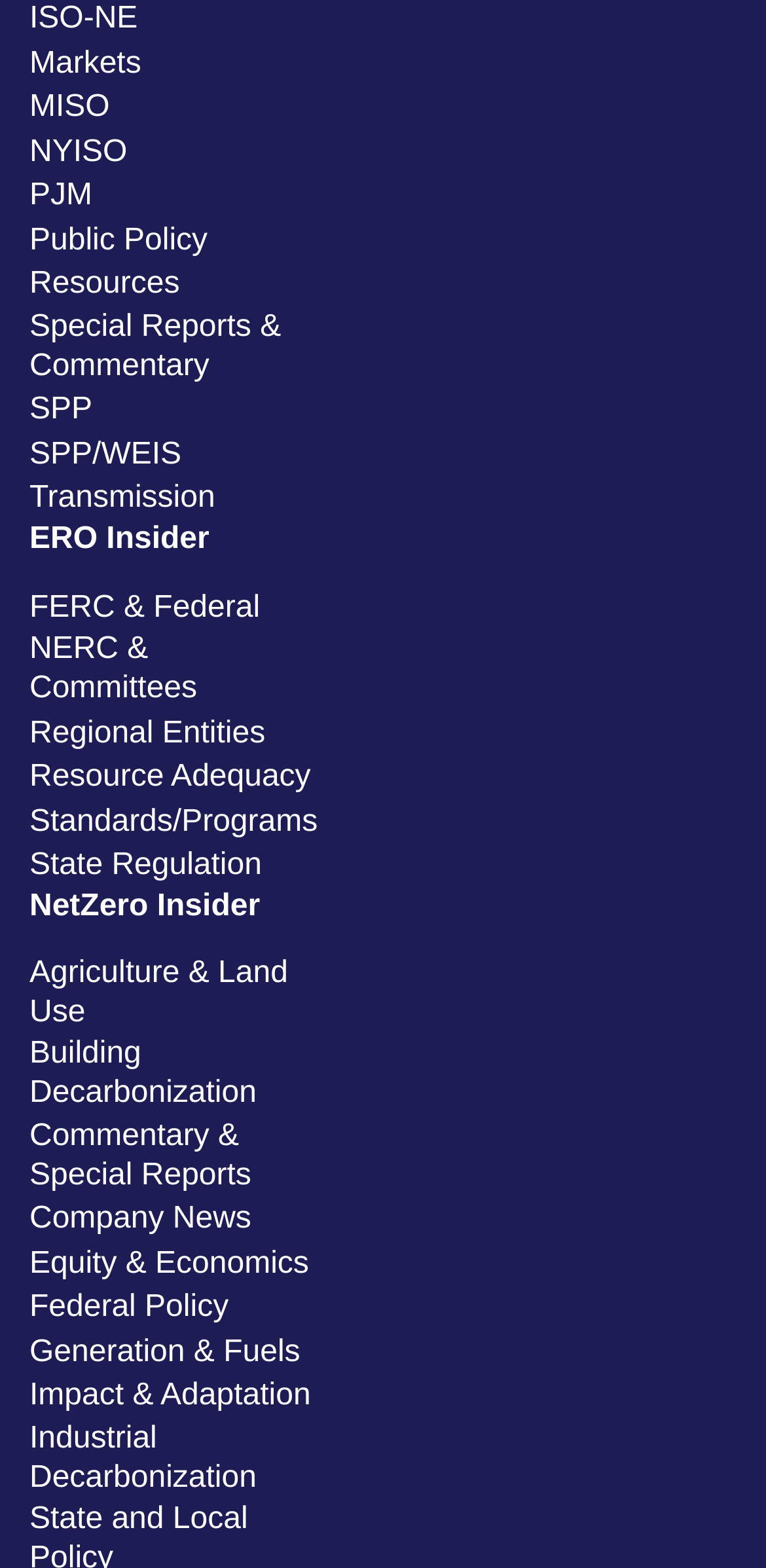Give a one-word or short phrase answer to the question: 
What is the last link on the webpage?

Industrial Decarbonization